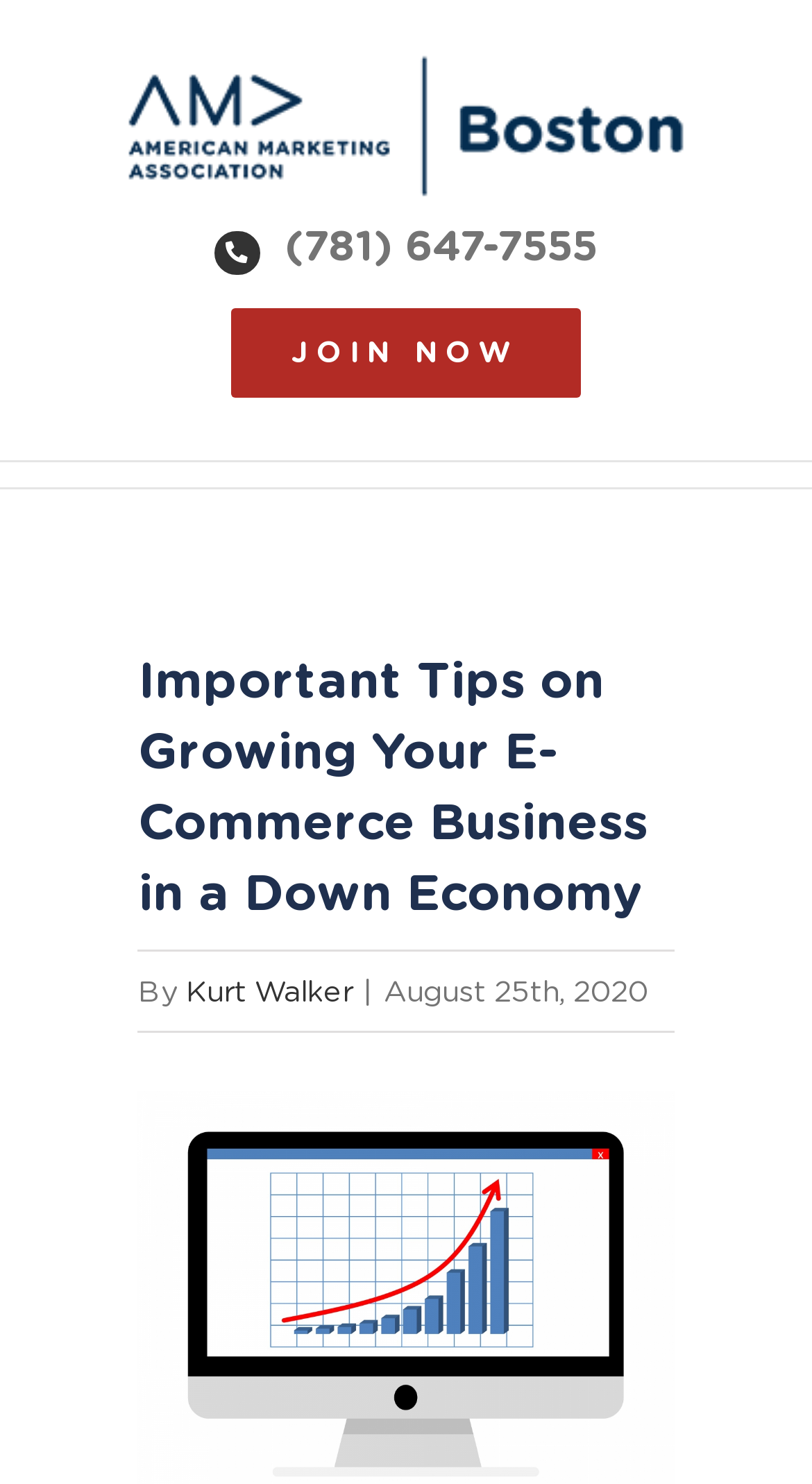Identify the bounding box coordinates for the UI element that matches this description: "JOIN NOW".

[0.285, 0.208, 0.715, 0.268]